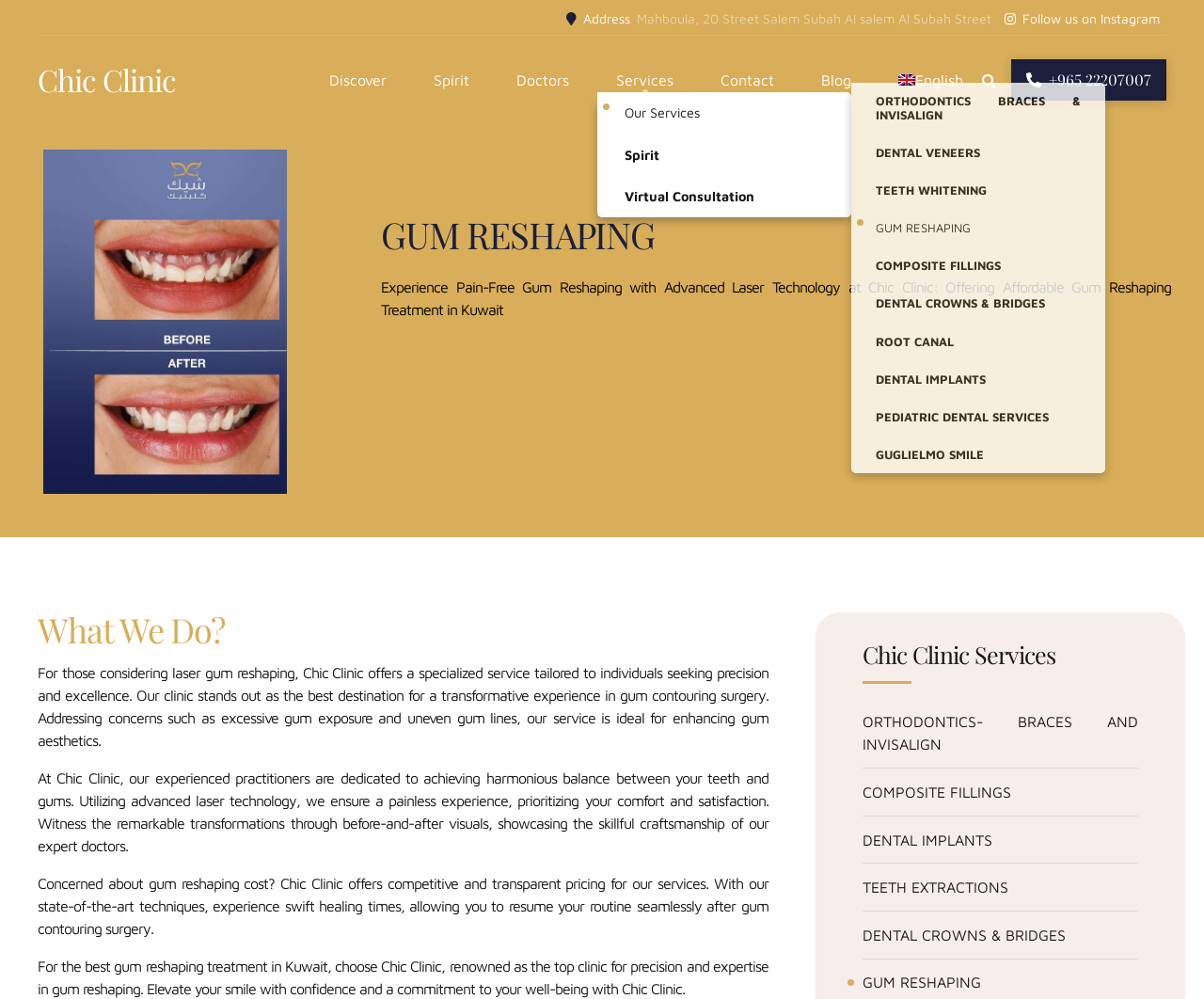Please identify the bounding box coordinates of the element's region that should be clicked to execute the following instruction: "View gum reshaping treatment details". The bounding box coordinates must be four float numbers between 0 and 1, i.e., [left, top, right, bottom].

[0.707, 0.209, 0.918, 0.244]